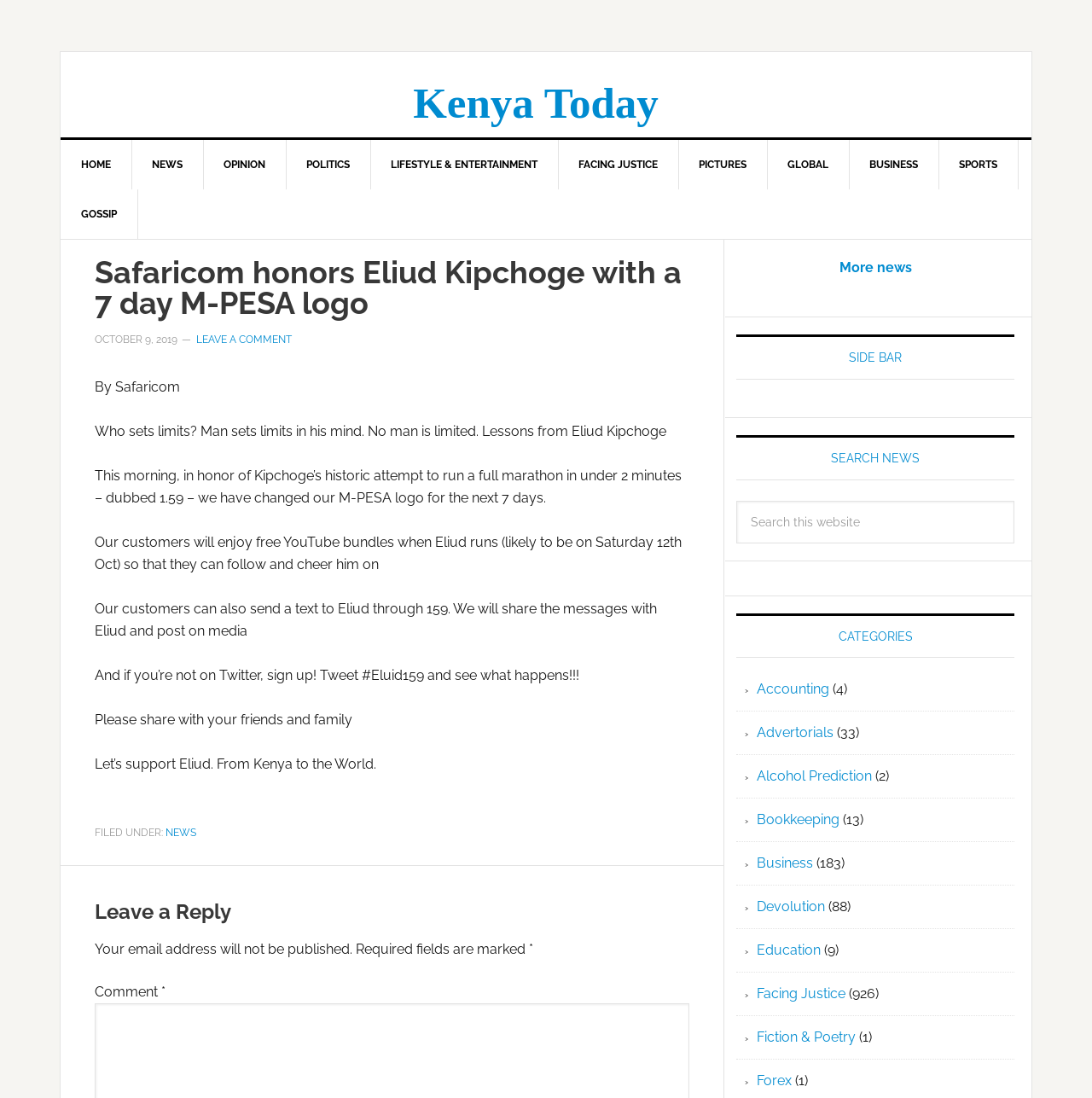Locate the bounding box coordinates of the clickable part needed for the task: "Leave a comment".

[0.18, 0.304, 0.267, 0.315]